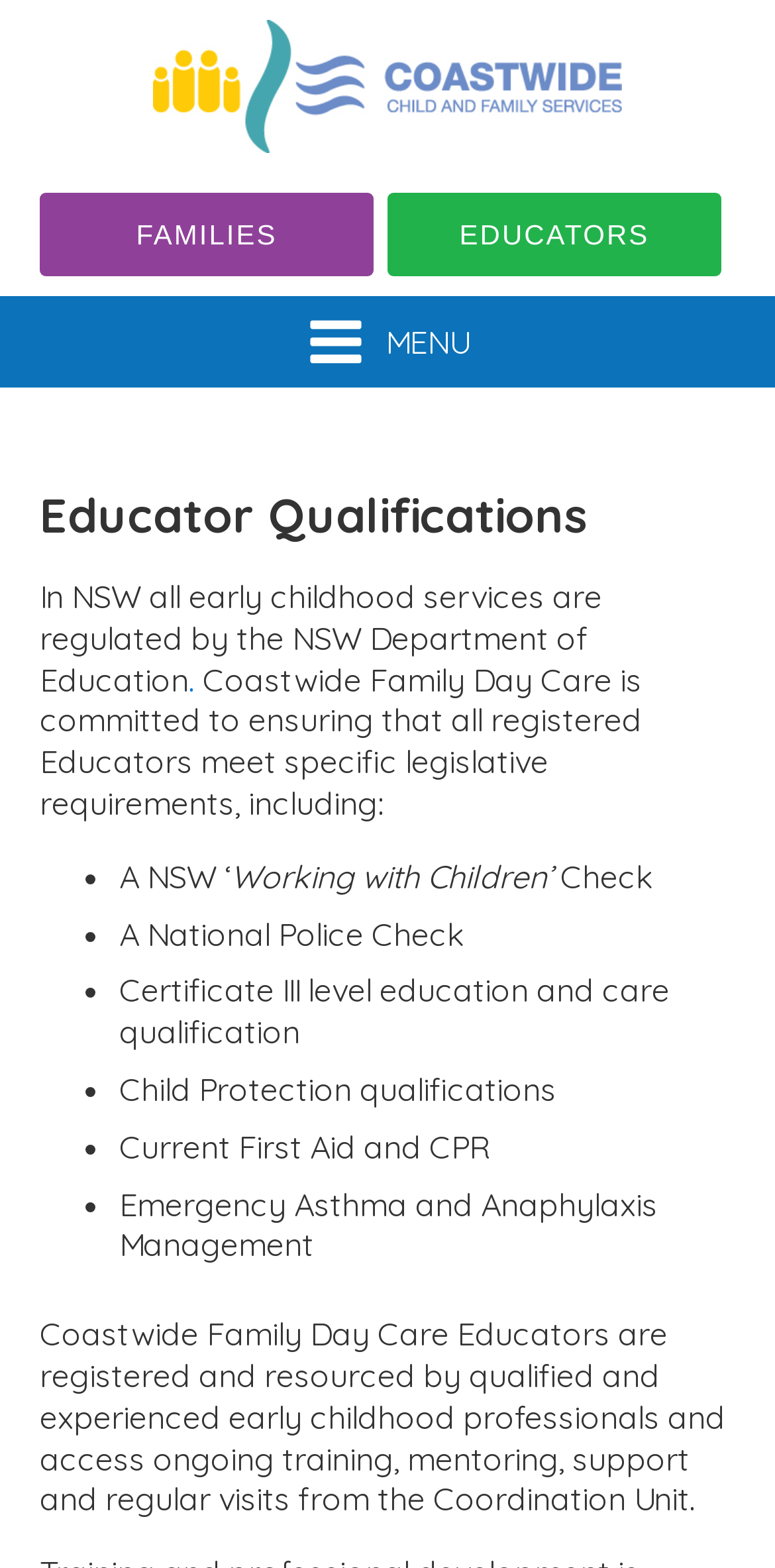Please give a succinct answer to the question in one word or phrase:
What is the minimum education qualification for educators?

Certificate III